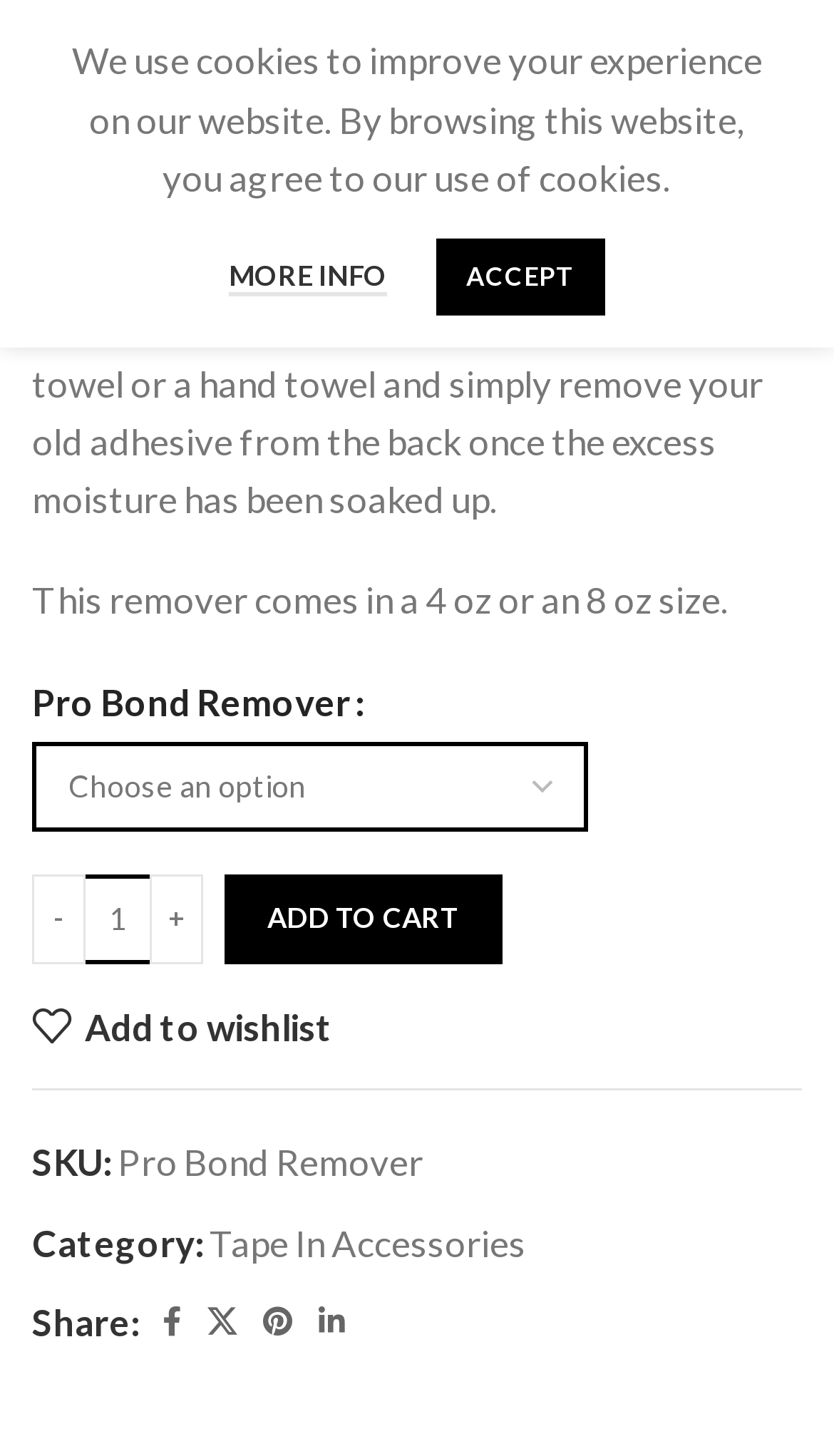From the given element description: "More info", find the bounding box for the UI element. Provide the coordinates as four float numbers between 0 and 1, in the order [left, top, right, bottom].

[0.274, 0.177, 0.464, 0.204]